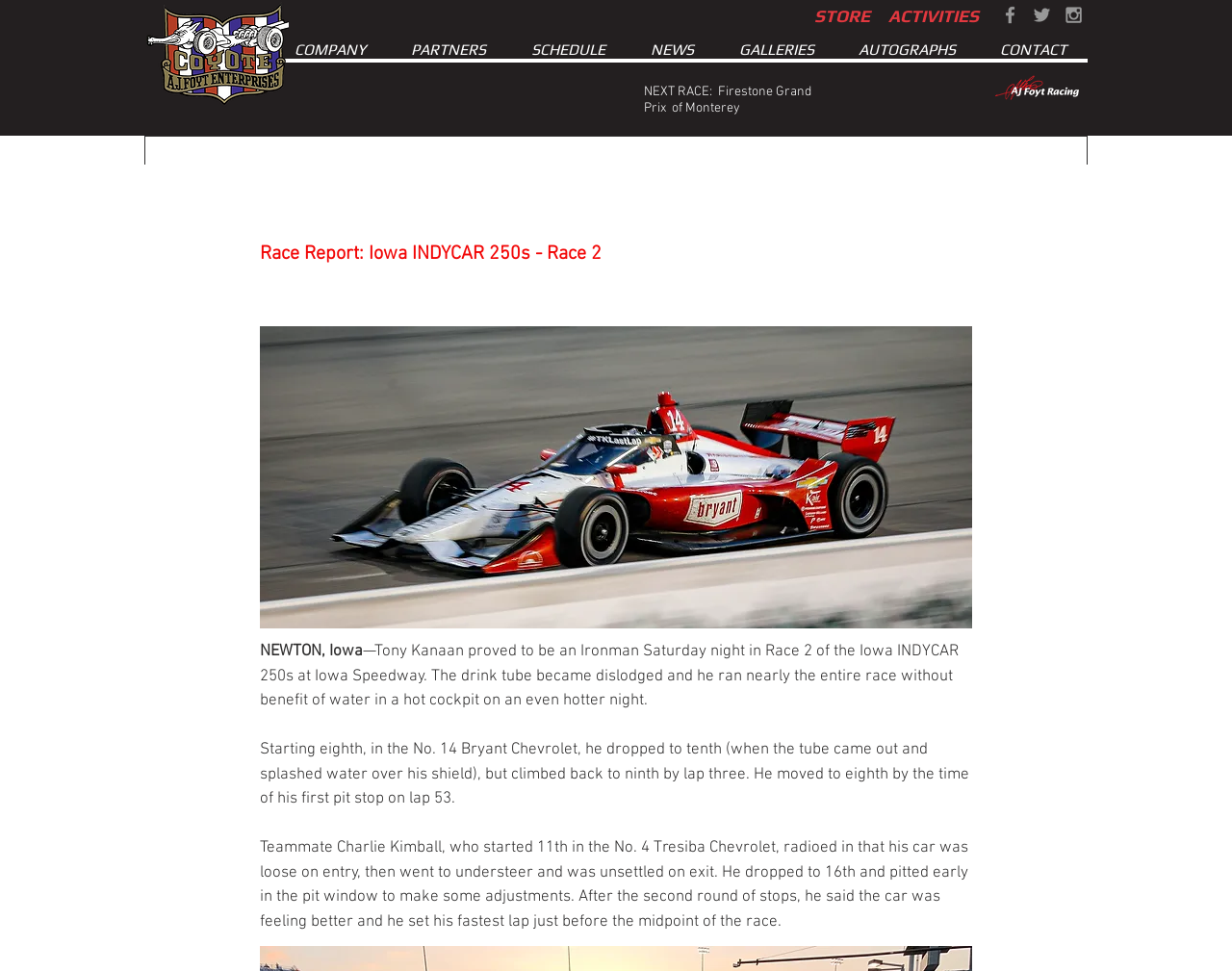Please pinpoint the bounding box coordinates for the region I should click to adhere to this instruction: "Visit the CoachBookings homepage".

None